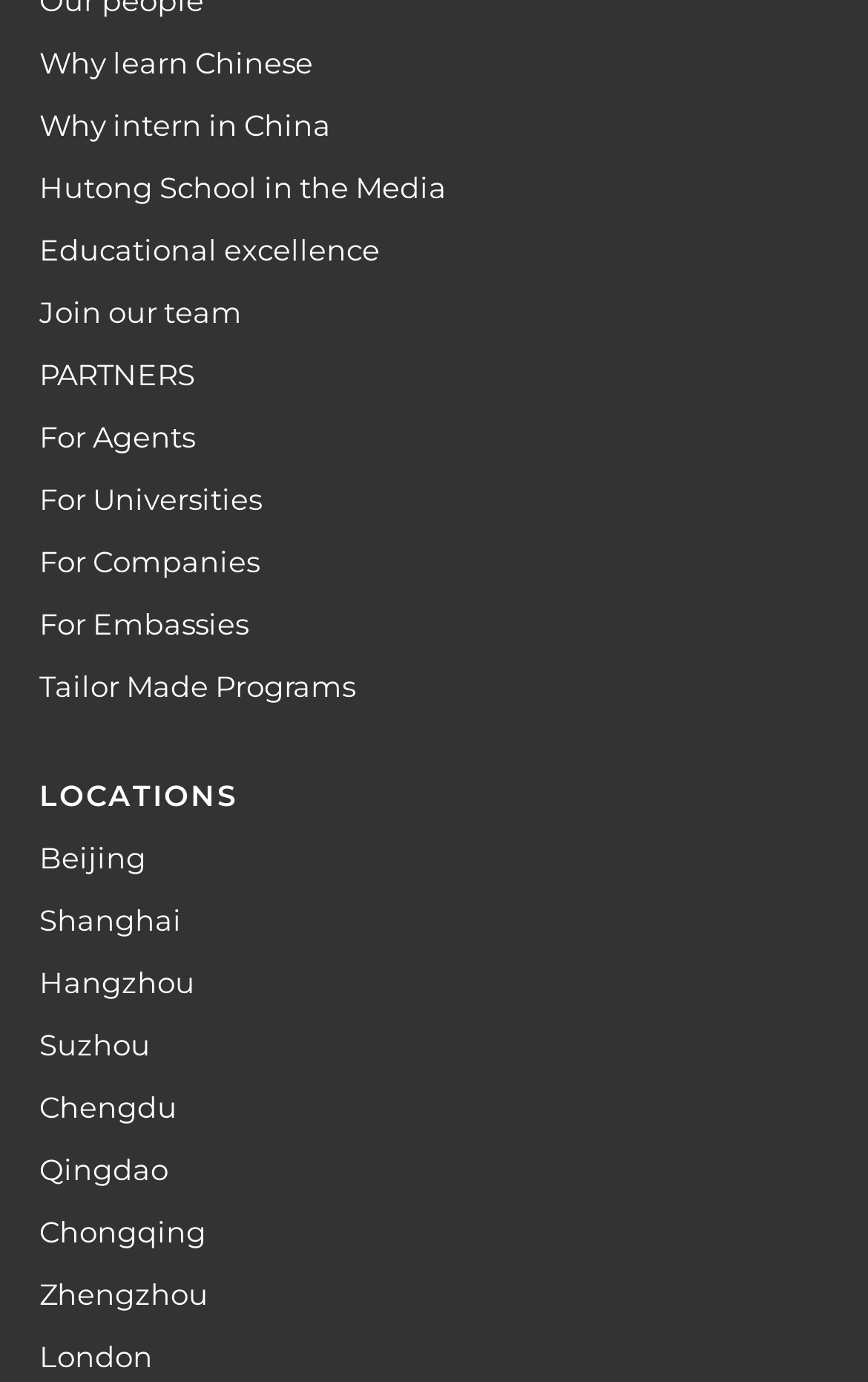Can you specify the bounding box coordinates of the area that needs to be clicked to fulfill the following instruction: "Explore Hutong School in the Media"?

[0.045, 0.122, 0.514, 0.148]